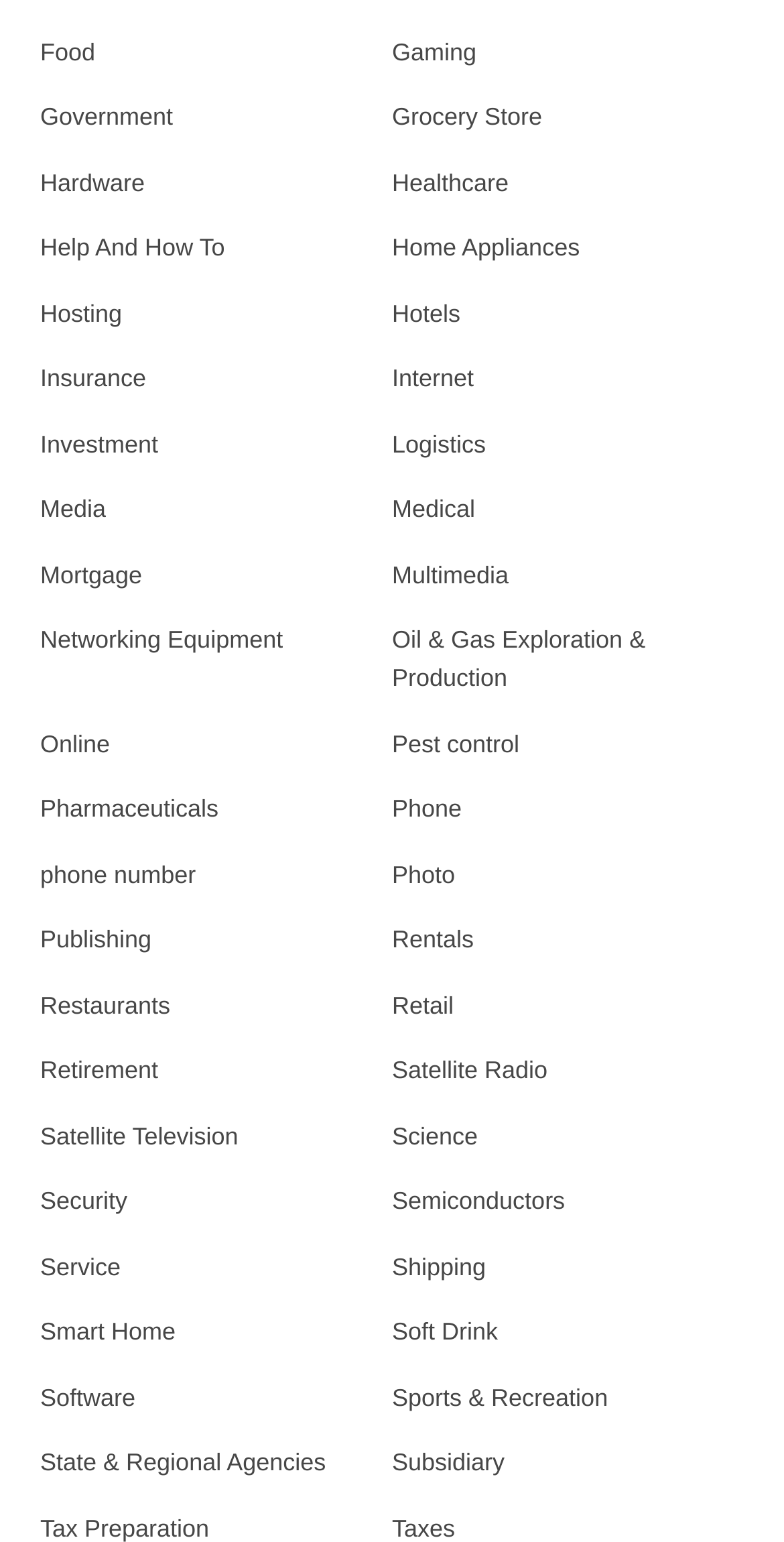Can you provide the bounding box coordinates for the element that should be clicked to implement the instruction: "Explore Healthcare options"?

[0.5, 0.109, 0.649, 0.127]